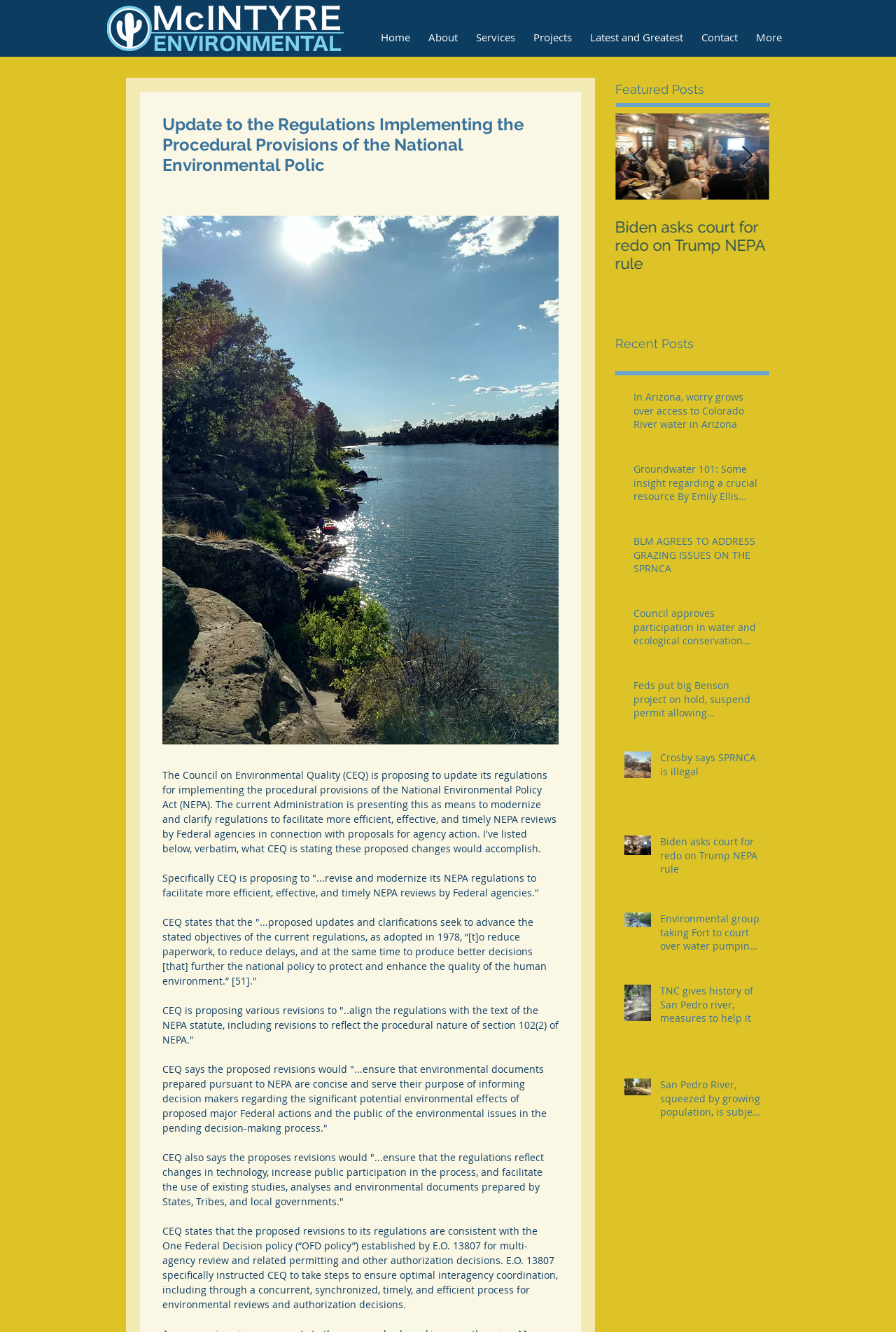Locate the bounding box coordinates of the element I should click to achieve the following instruction: "Click on the 'Next Item' button".

[0.827, 0.11, 0.841, 0.126]